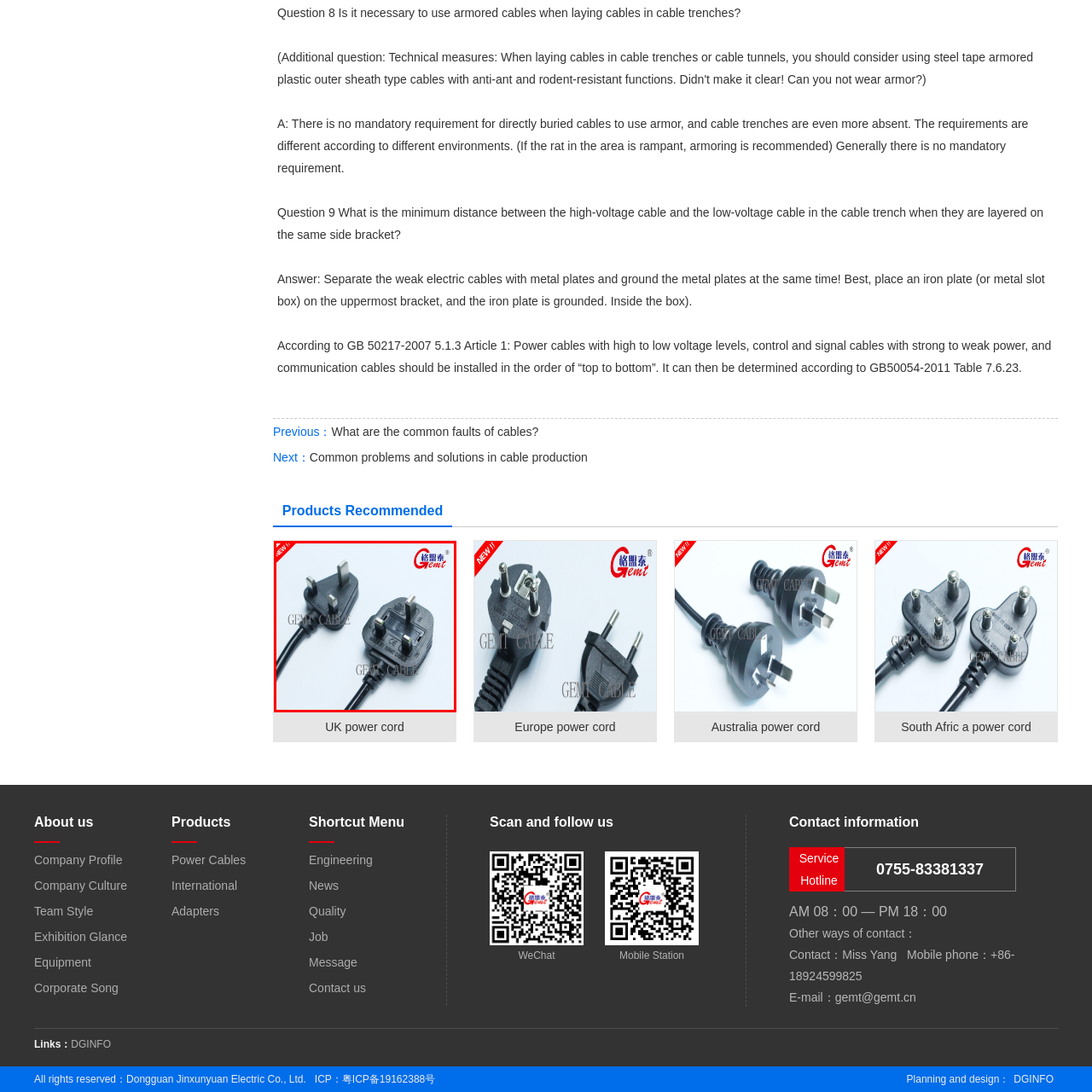Focus on the image within the purple boundary, What is the brand of the power cord? 
Answer briefly using one word or phrase.

Gemt